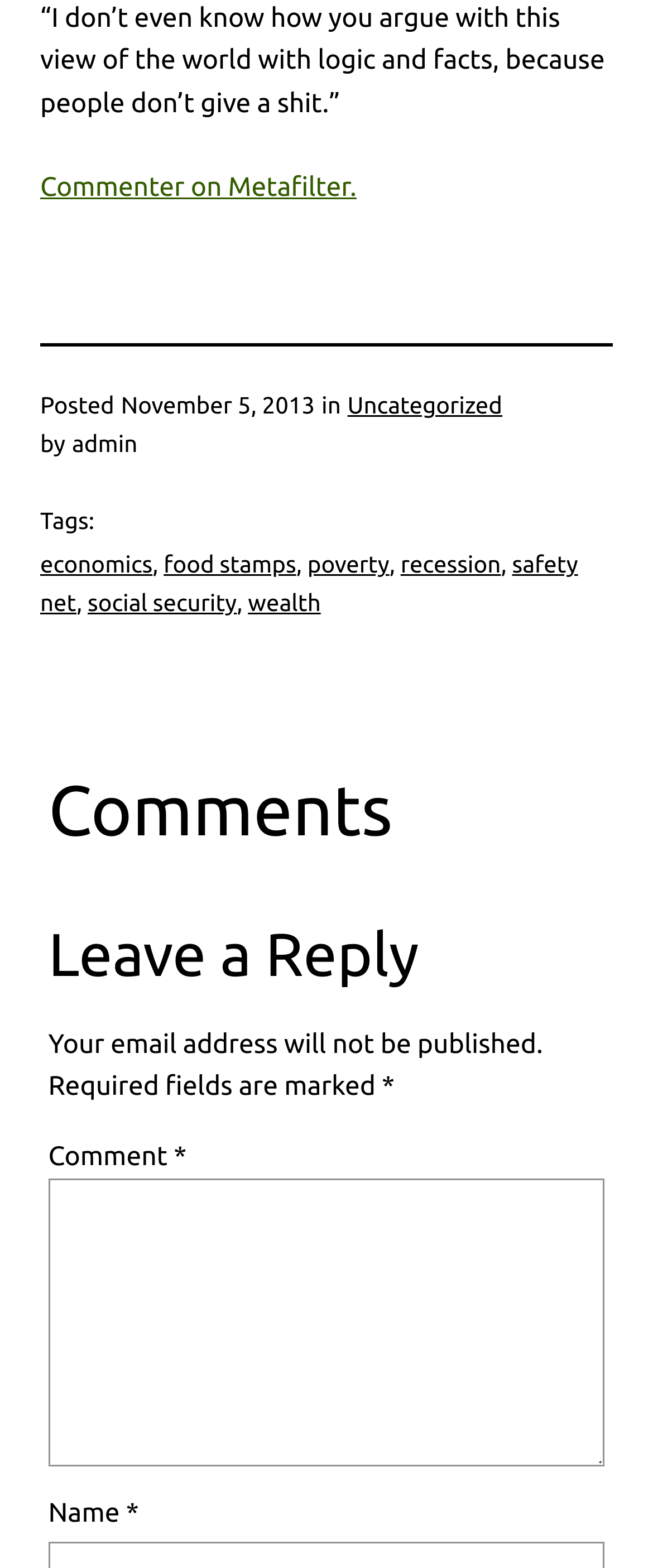Locate the bounding box coordinates of the element's region that should be clicked to carry out the following instruction: "Click the 'Name' field". The coordinates need to be four float numbers between 0 and 1, i.e., [left, top, right, bottom].

[0.074, 0.955, 0.193, 0.974]